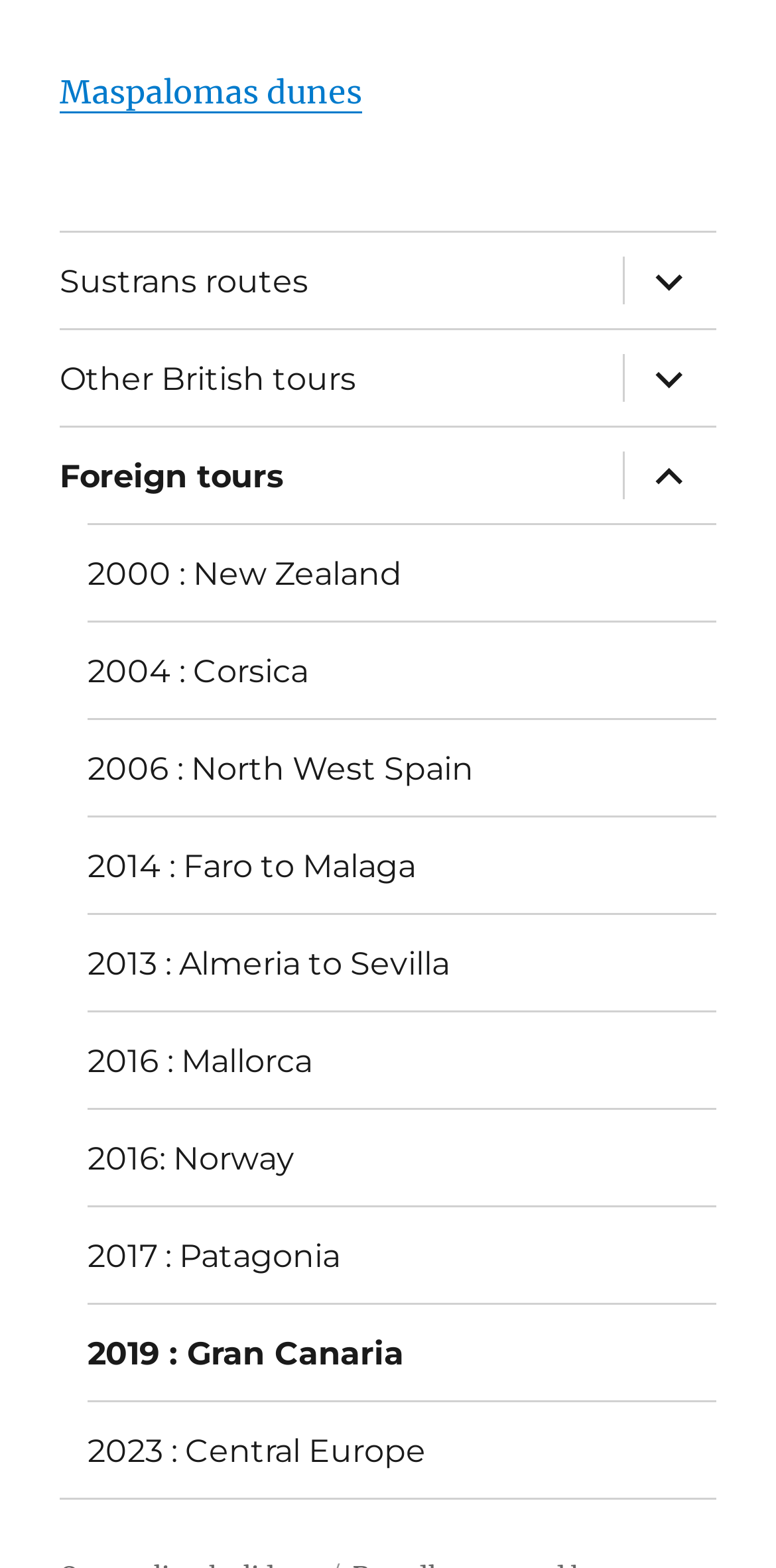Please find the bounding box coordinates of the element that needs to be clicked to perform the following instruction: "Visit 2000 : New Zealand tour page". The bounding box coordinates should be four float numbers between 0 and 1, represented as [left, top, right, bottom].

[0.113, 0.335, 0.923, 0.396]